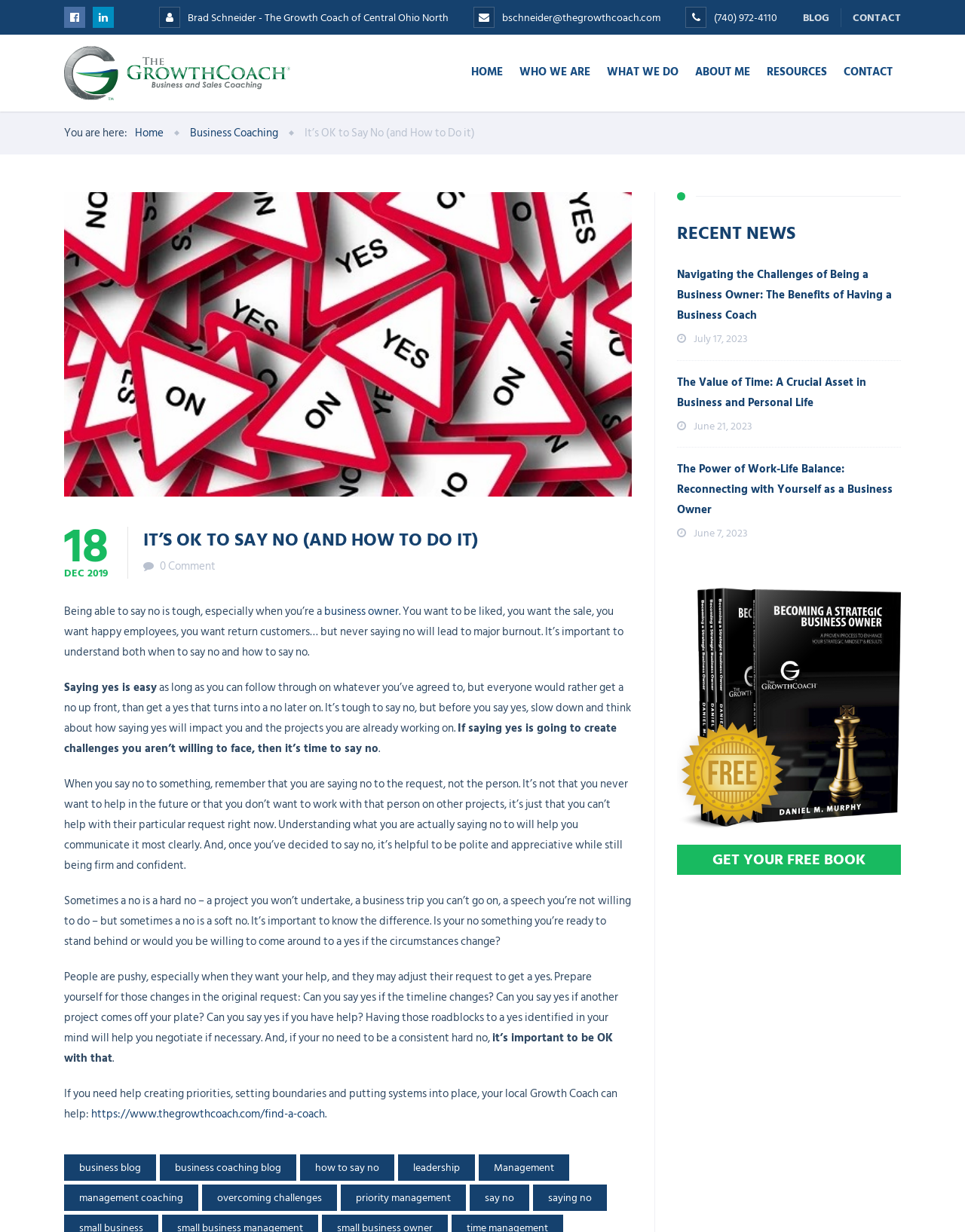Kindly determine the bounding box coordinates for the area that needs to be clicked to execute this instruction: "Get your free business guidebook".

[0.702, 0.686, 0.934, 0.71]